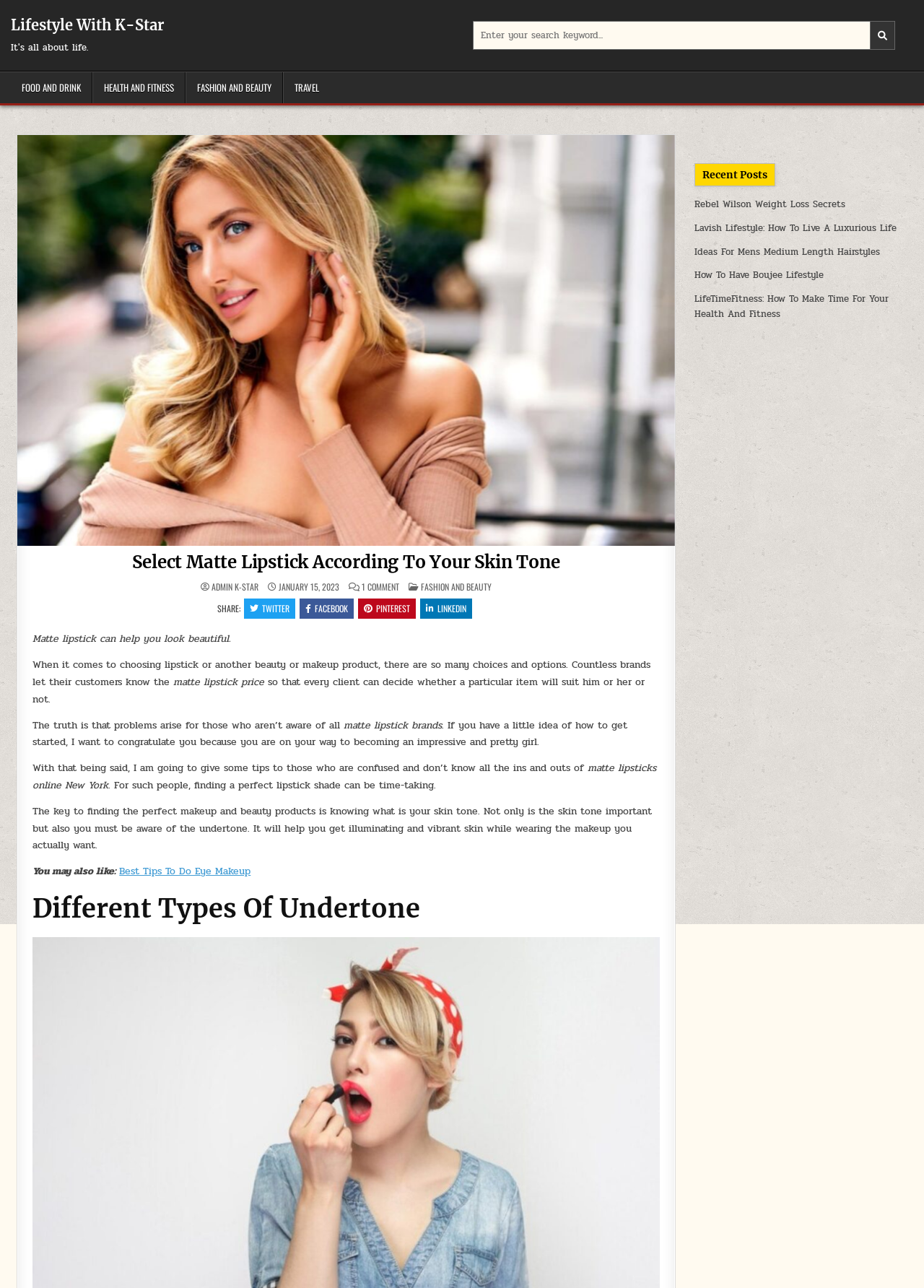Please provide the bounding box coordinates for the element that needs to be clicked to perform the instruction: "View Recent Posts". The coordinates must consist of four float numbers between 0 and 1, formatted as [left, top, right, bottom].

[0.752, 0.127, 0.988, 0.145]